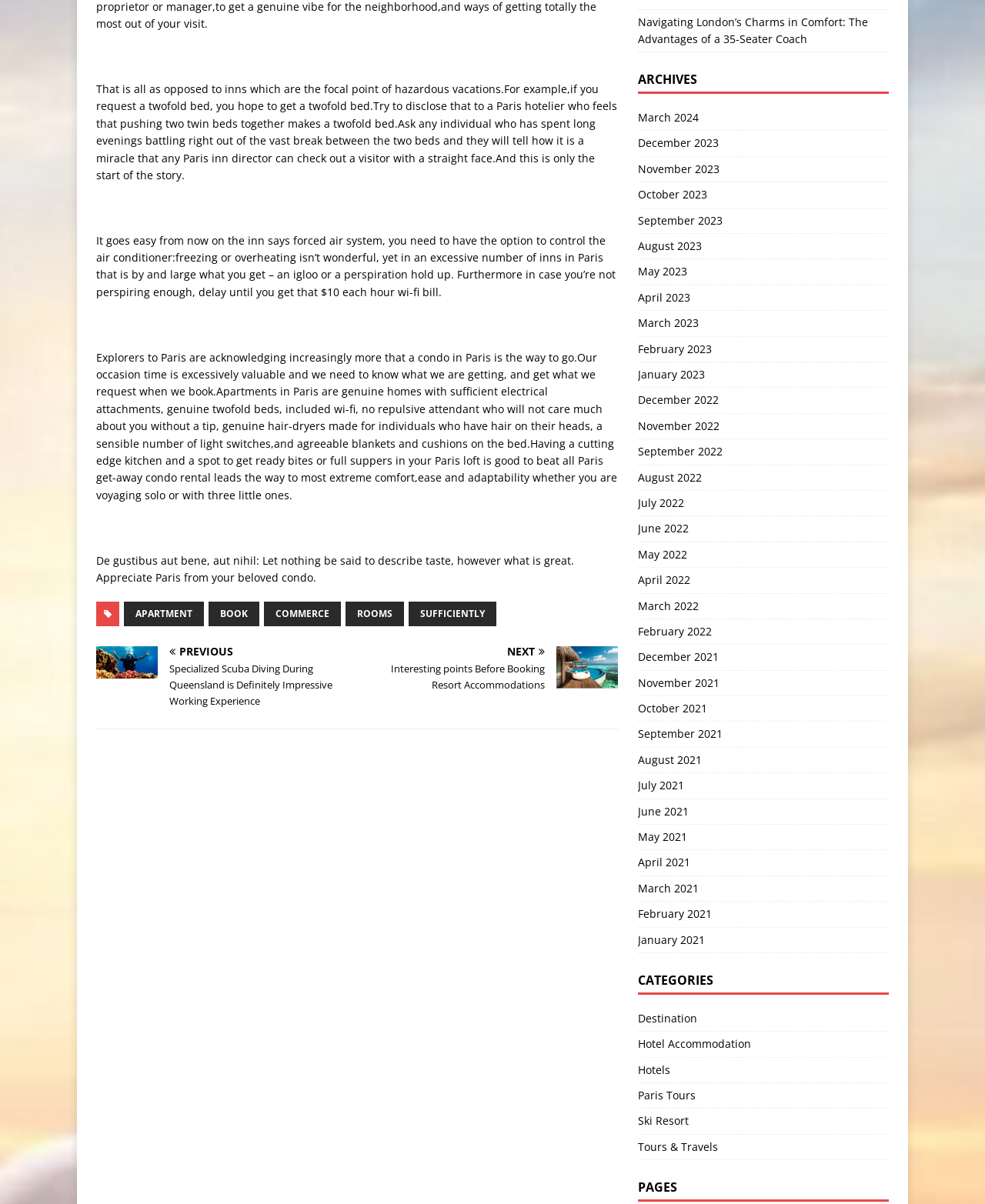Please answer the following query using a single word or phrase: 
What is the theme of the blog posts in the archives section?

Travel